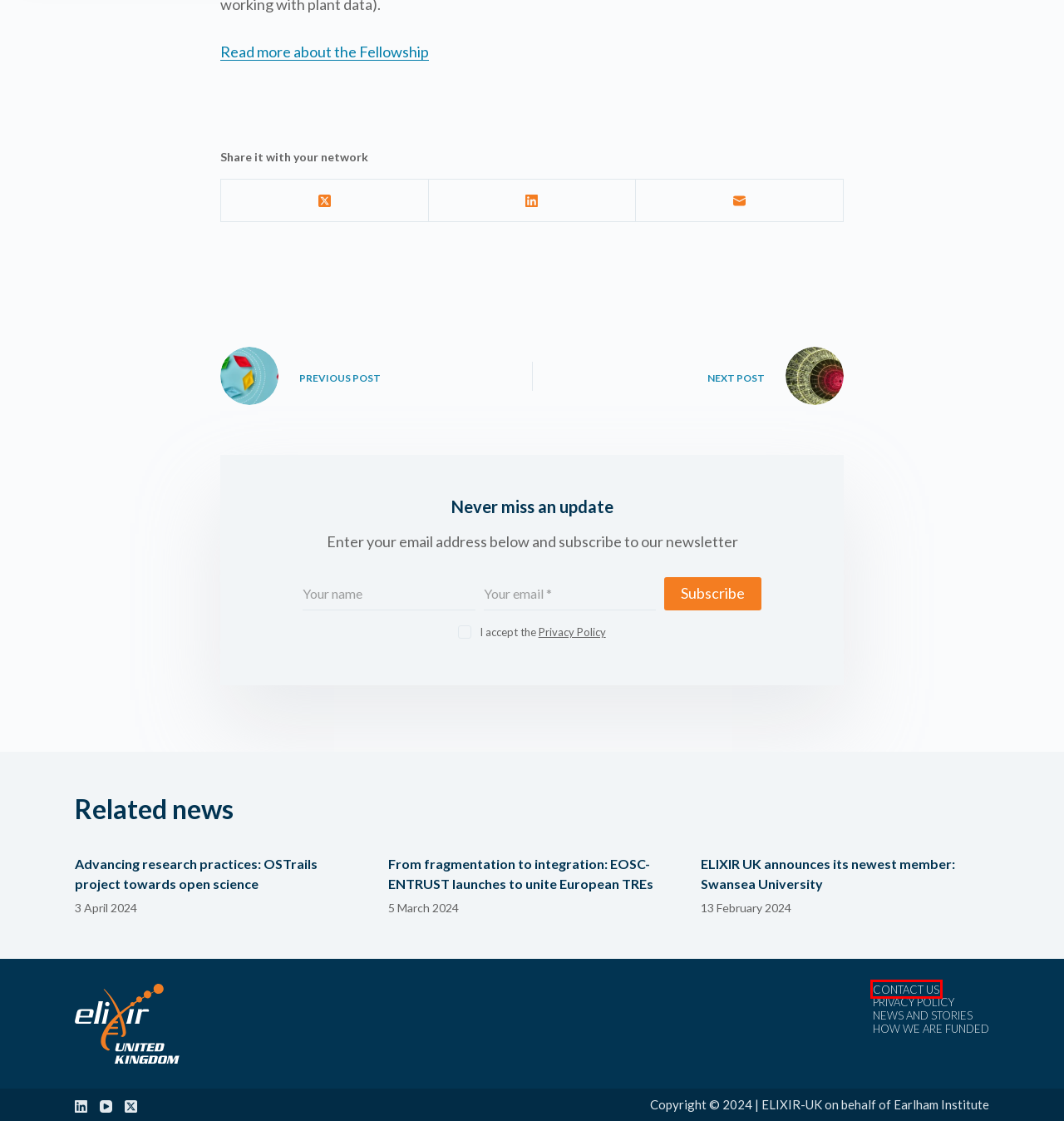View the screenshot of the webpage containing a red bounding box around a UI element. Select the most fitting webpage description for the new page shown after the element in the red bounding box is clicked. Here are the candidates:
A. ELIXIR EOSC Strategy | ELIXIR-UK
B. From fragmentation to integration: EOSC-ENTRUST launches to unite European TREs | ELIXIR-UK
C. Advancing research practices: OSTrails project towards open science | ELIXIR-UK
D. FAIRsharing has launched a new Educational infographics database | ELIXIR-UK
E. ELIXIR-UK Fellowship
F. ELIXIR UK announces its newest member: Swansea University | ELIXIR-UK
G. Contact us | ELIXIR-UK
H. What we do | ELIXIR-UK

G